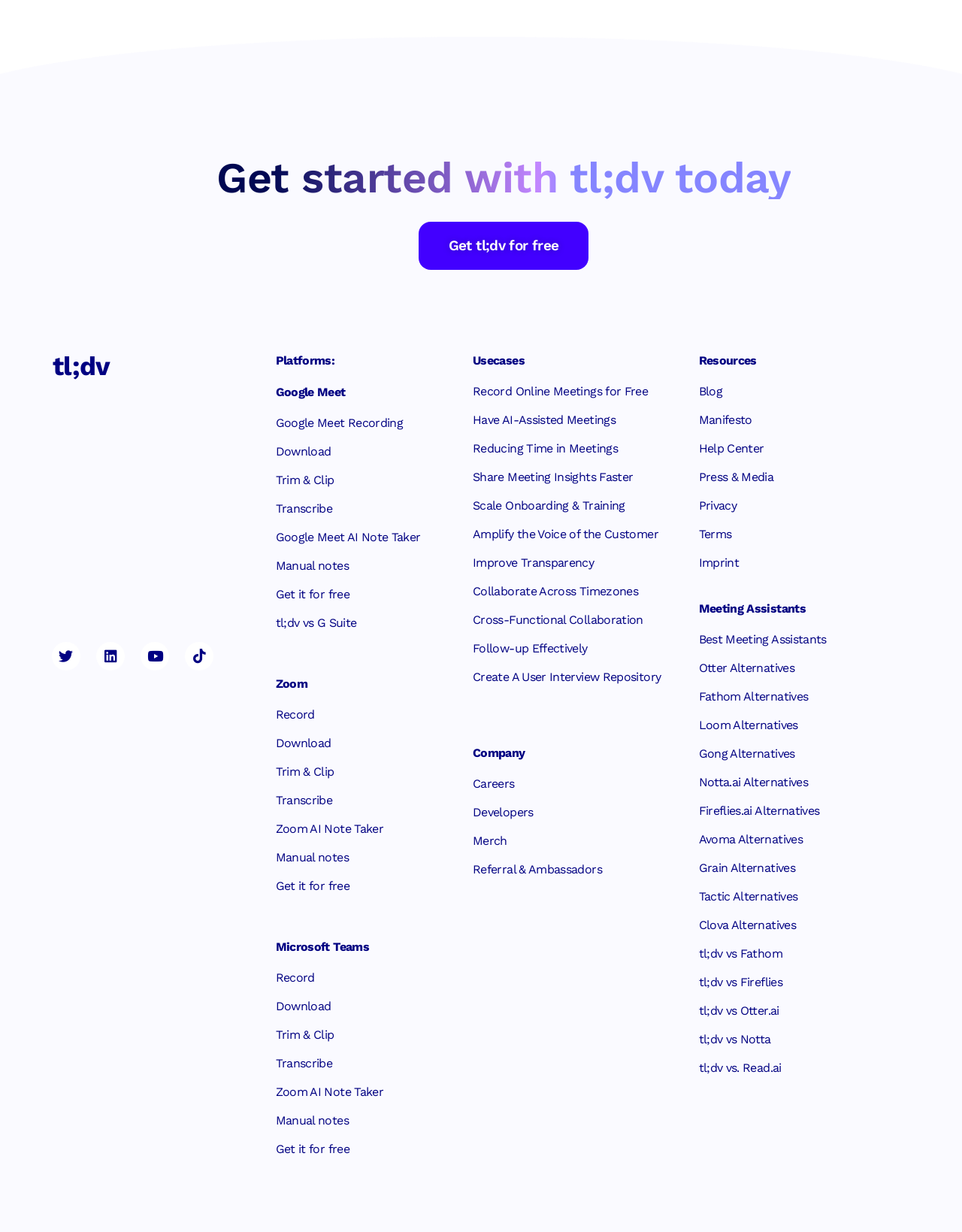What is the main purpose of tl;dv?
Using the image, give a concise answer in the form of a single word or short phrase.

Meeting assistant